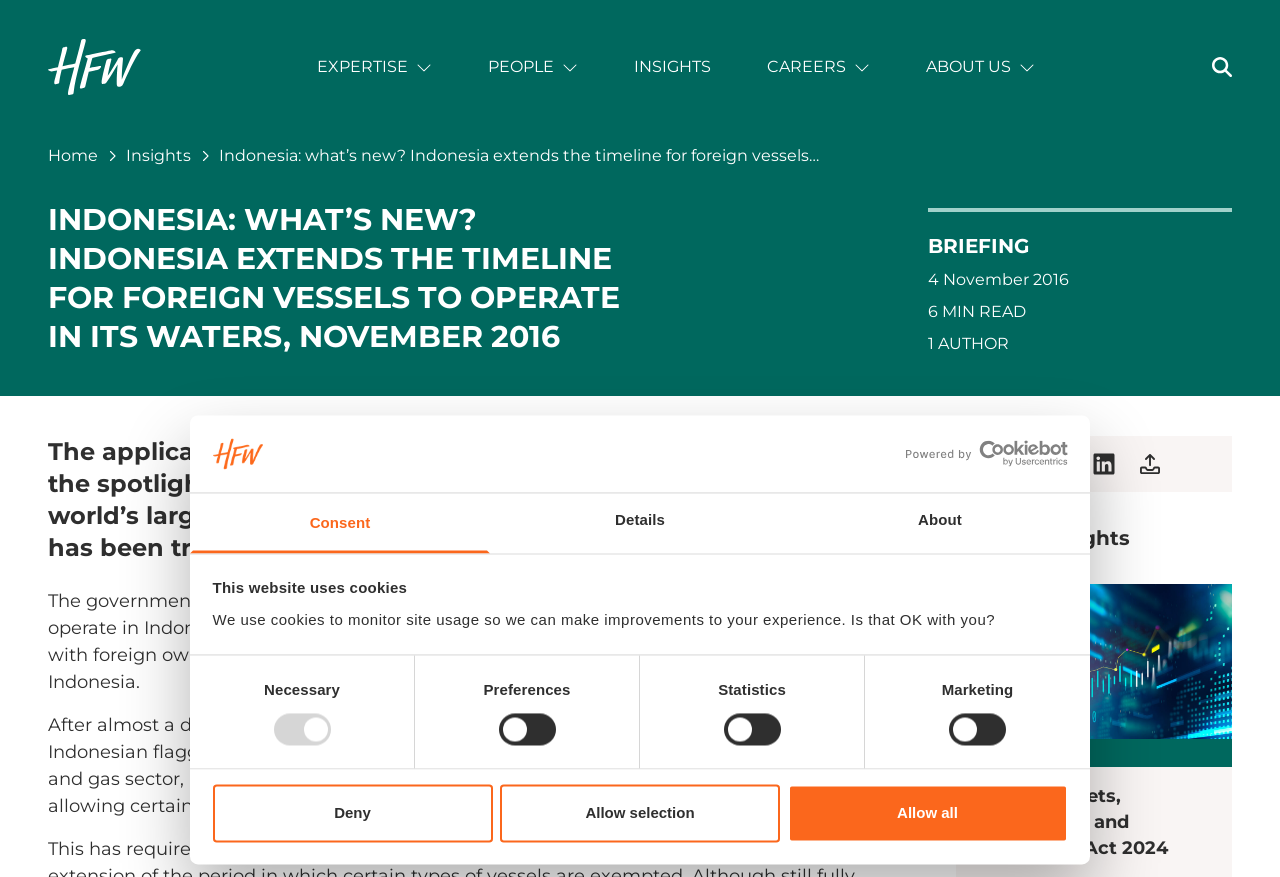Locate the primary heading on the webpage and return its text.

INDONESIA: WHAT’S NEW? INDONESIA EXTENDS THE TIMELINE FOR FOREIGN VESSELS TO OPERATE IN ITS WATERS, NOVEMBER 2016